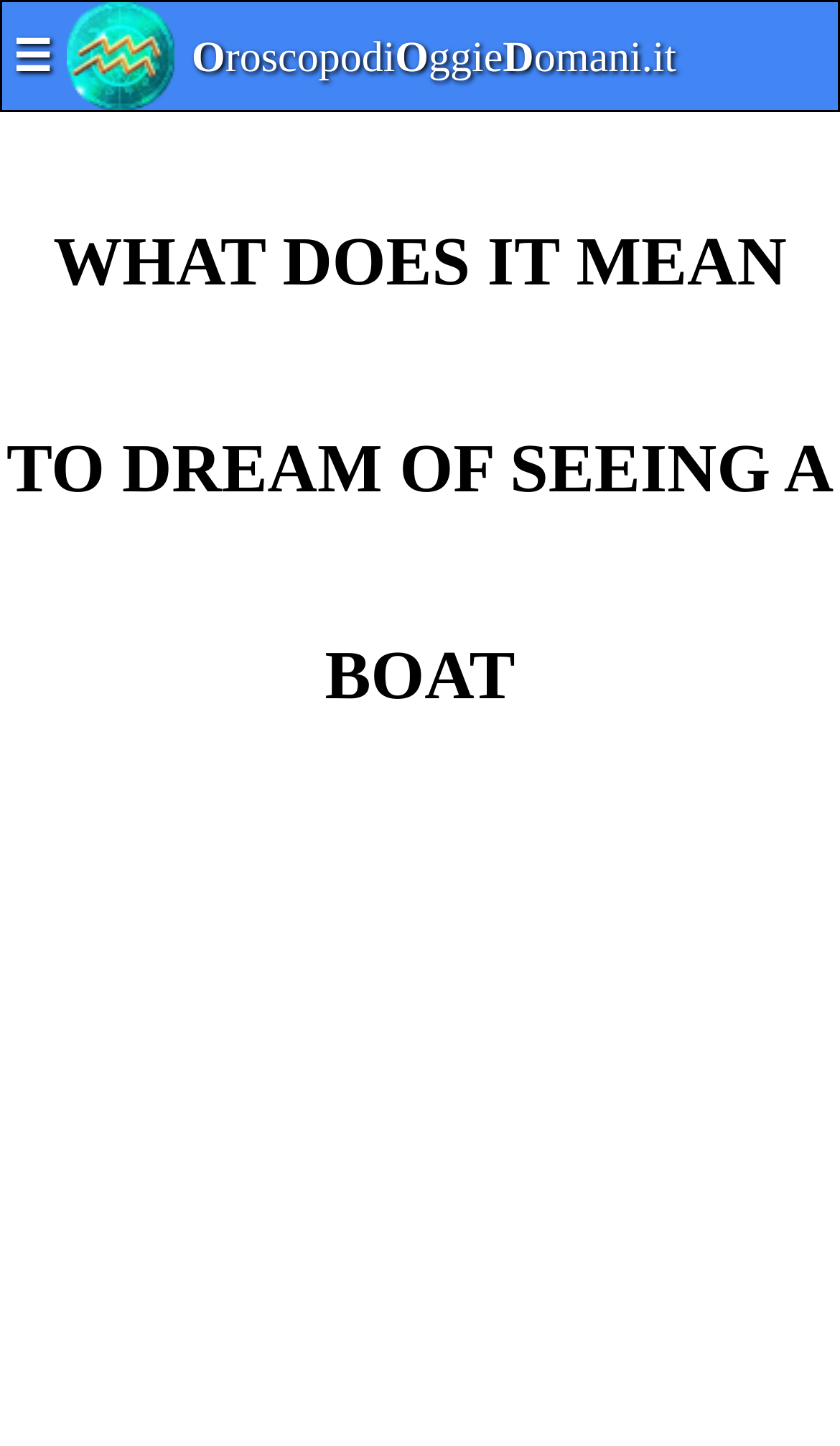What is the navigation menu icon?
Based on the image, provide your answer in one word or phrase.

☰